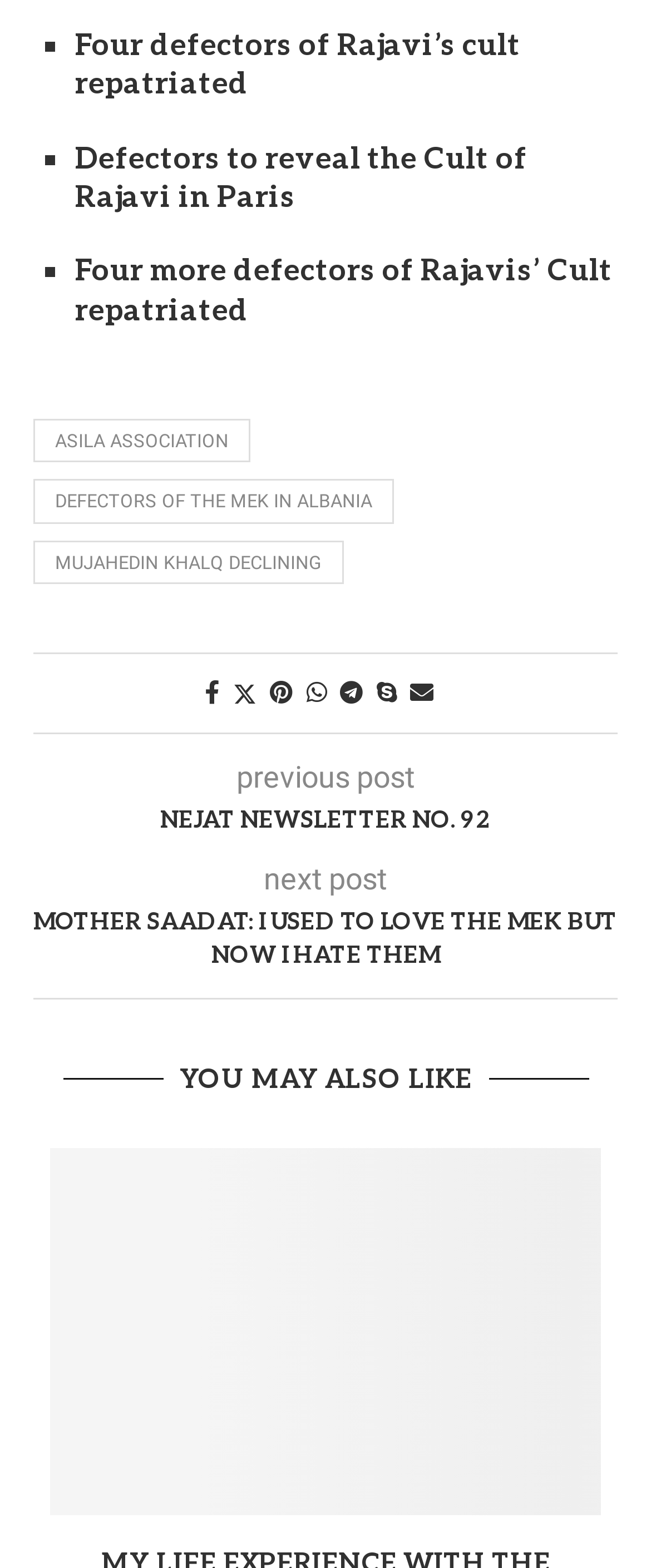Mark the bounding box of the element that matches the following description: "Telegram".

[0.522, 0.57, 0.558, 0.587]